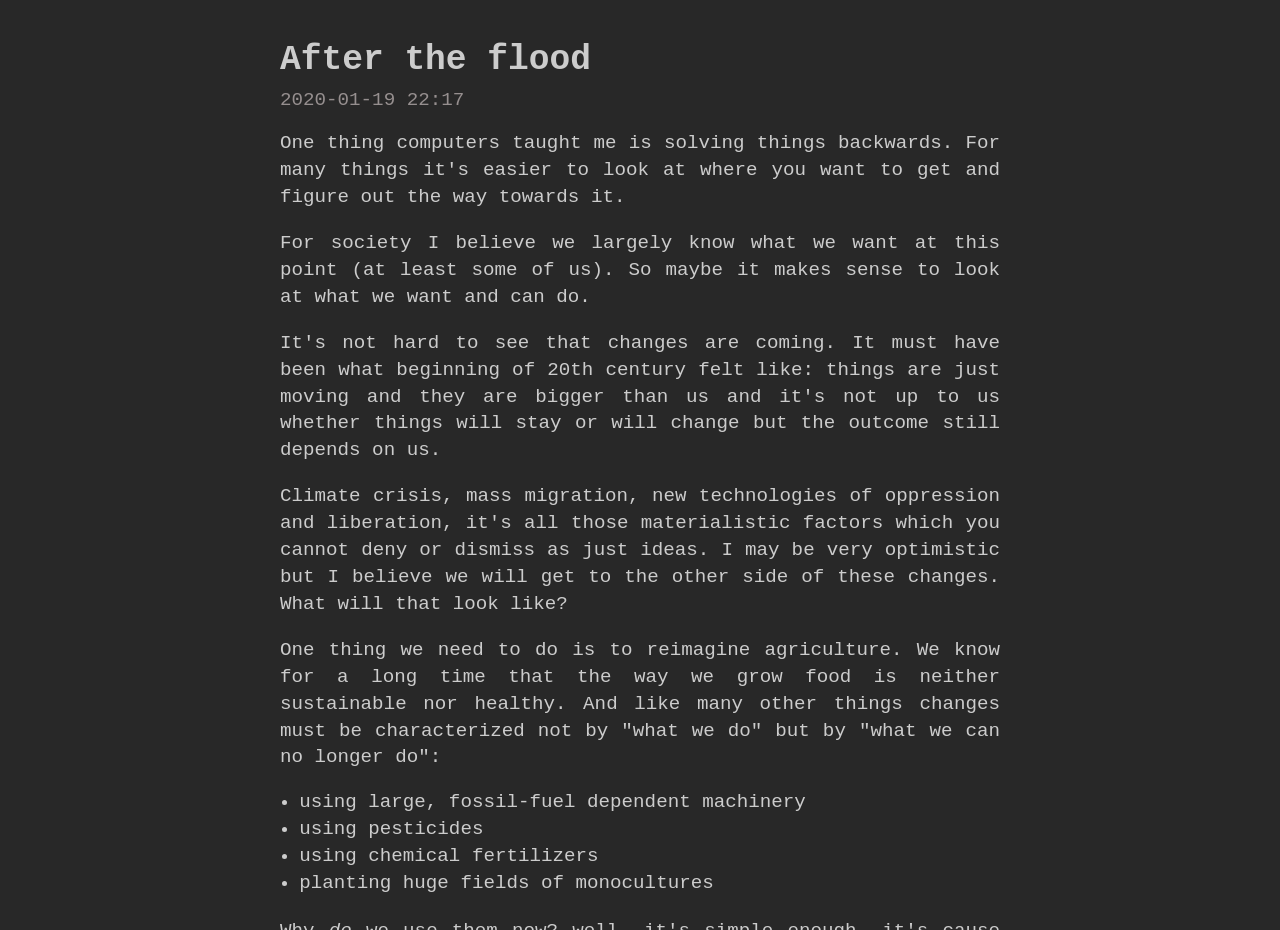Answer the question briefly using a single word or phrase: 
What is the fourth point mentioned in the list?

planting huge fields of monocultures